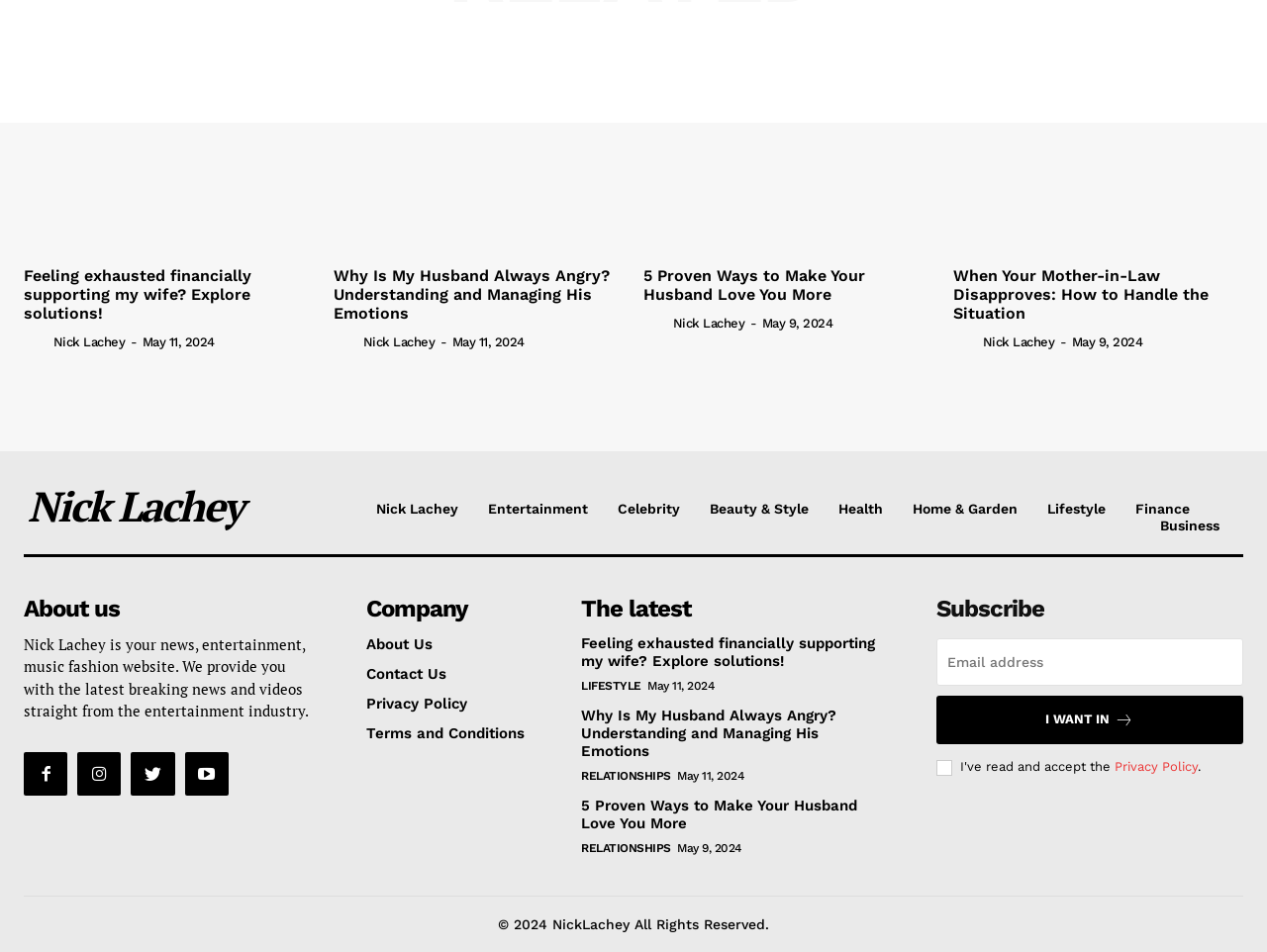Refer to the screenshot and answer the following question in detail:
What is the purpose of the textbox on the website?

I looked at the textbox on the website and found that it is labeled as 'email' and has a button next to it that says 'I WANT IN'. This suggests that the purpose of the textbox is to allow users to subscribe to the website with their email.